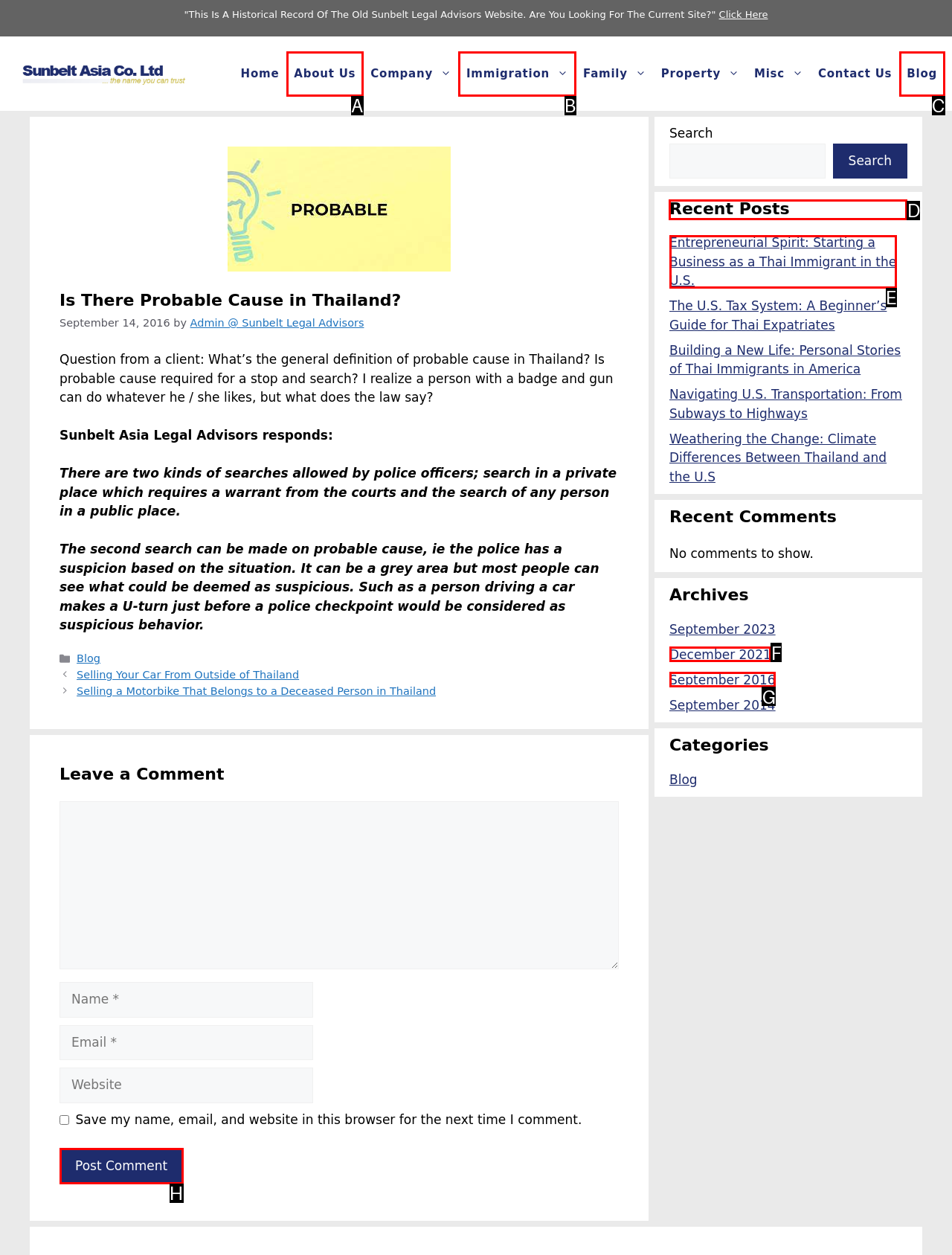Specify the letter of the UI element that should be clicked to achieve the following: View recent posts
Provide the corresponding letter from the choices given.

D